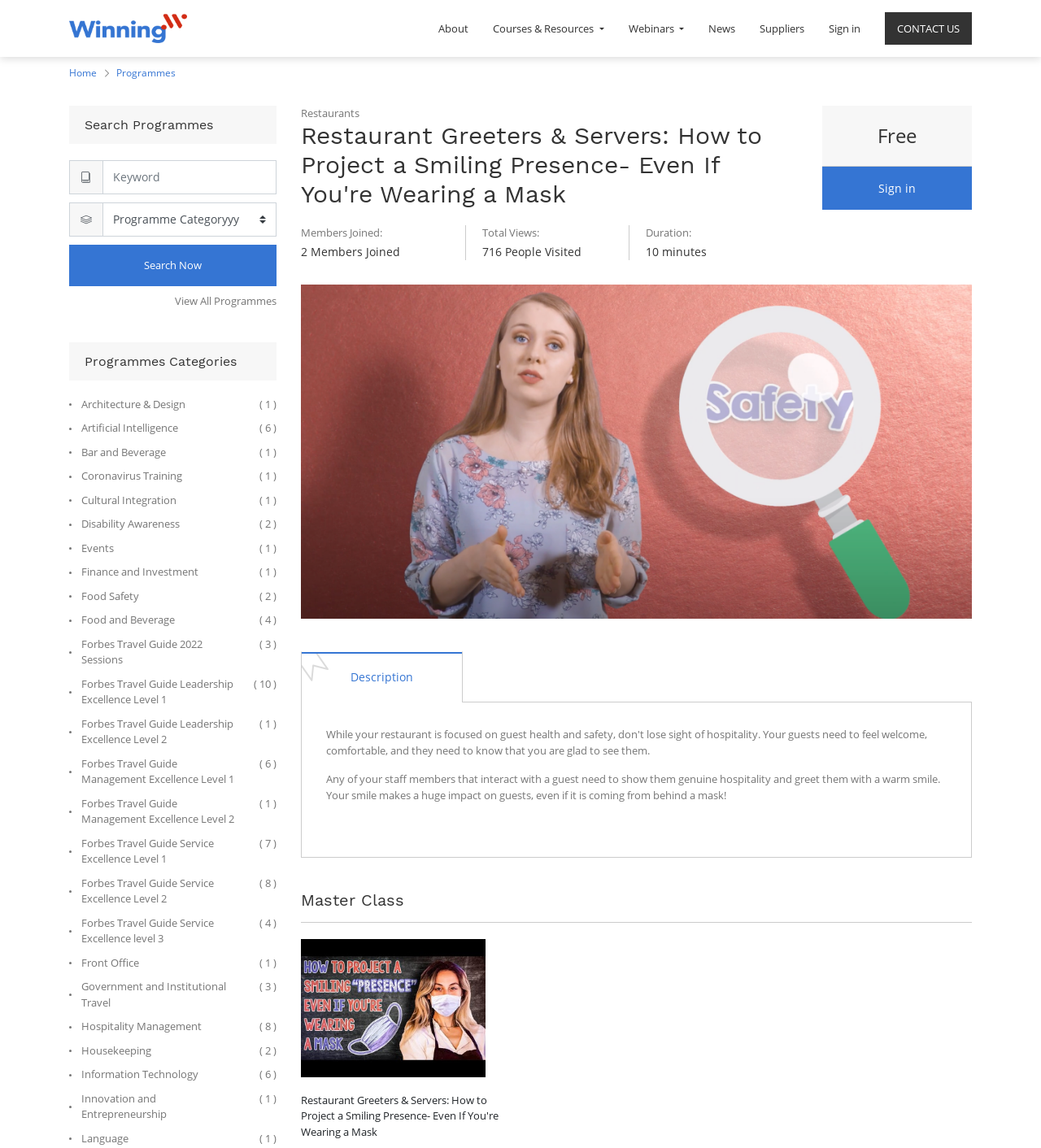Identify the bounding box of the HTML element described as: "parent_node: About".

[0.066, 0.012, 0.179, 0.038]